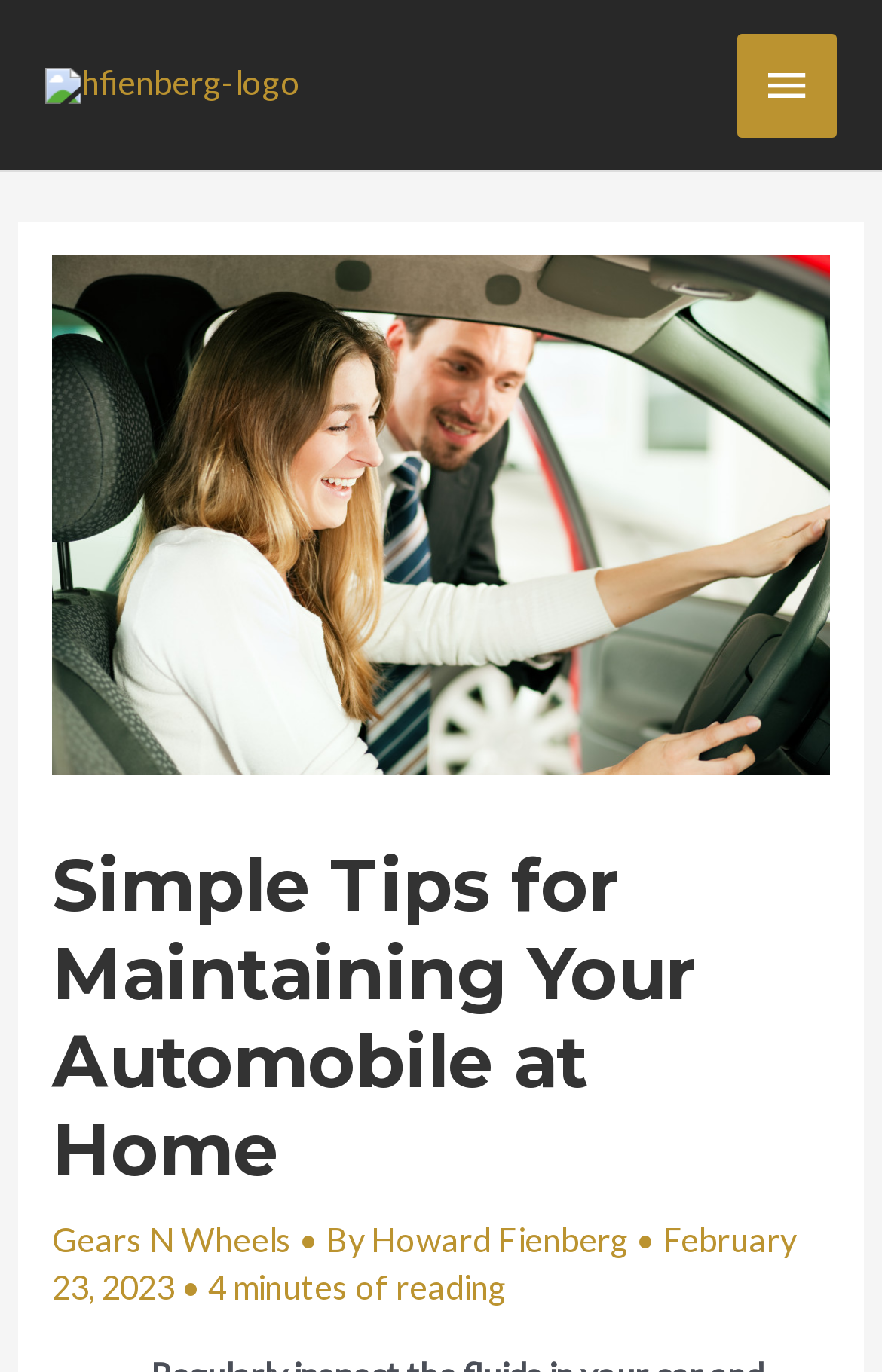Answer the following query concisely with a single word or phrase:
What is the name of the linked website?

Gears N Wheels